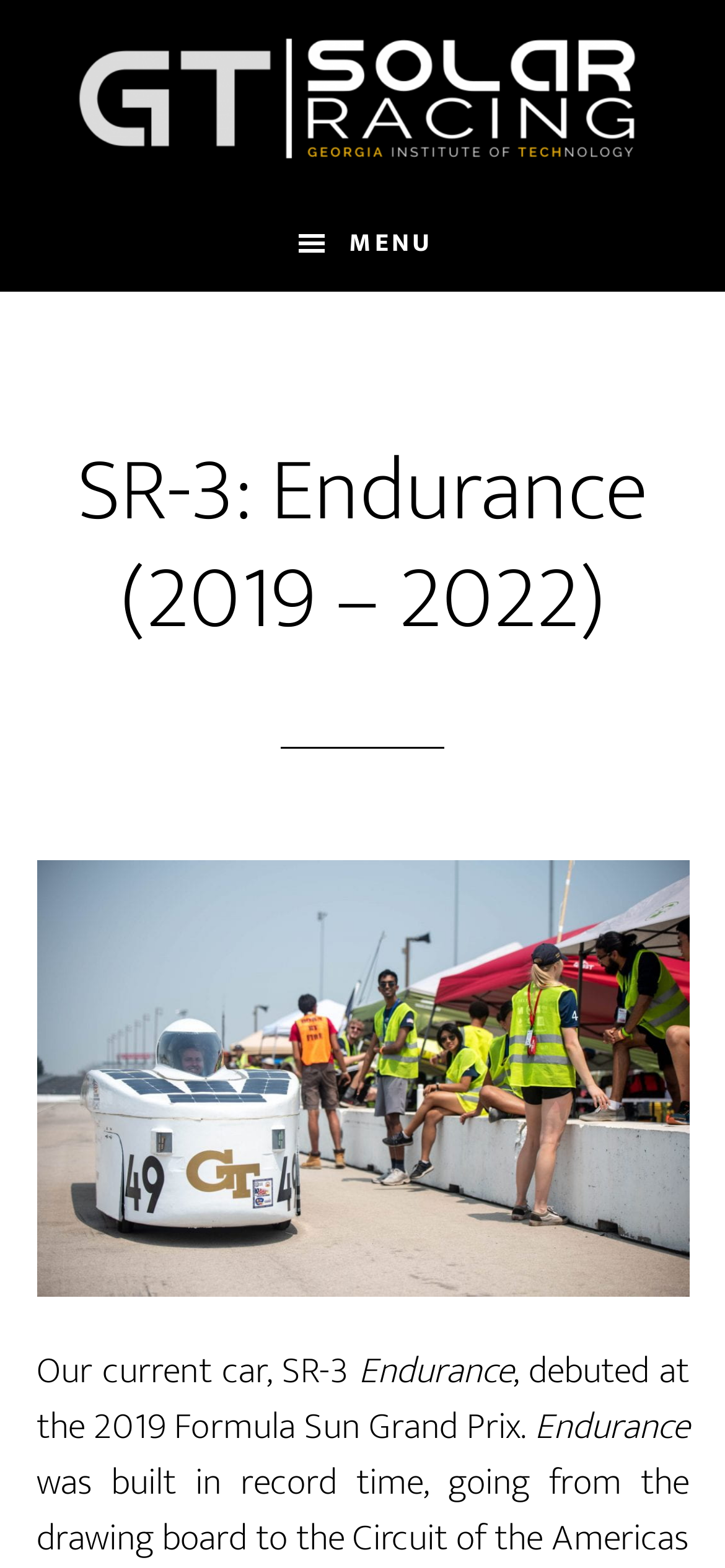Use a single word or phrase to answer the question: What is the icon of the button?

MENU